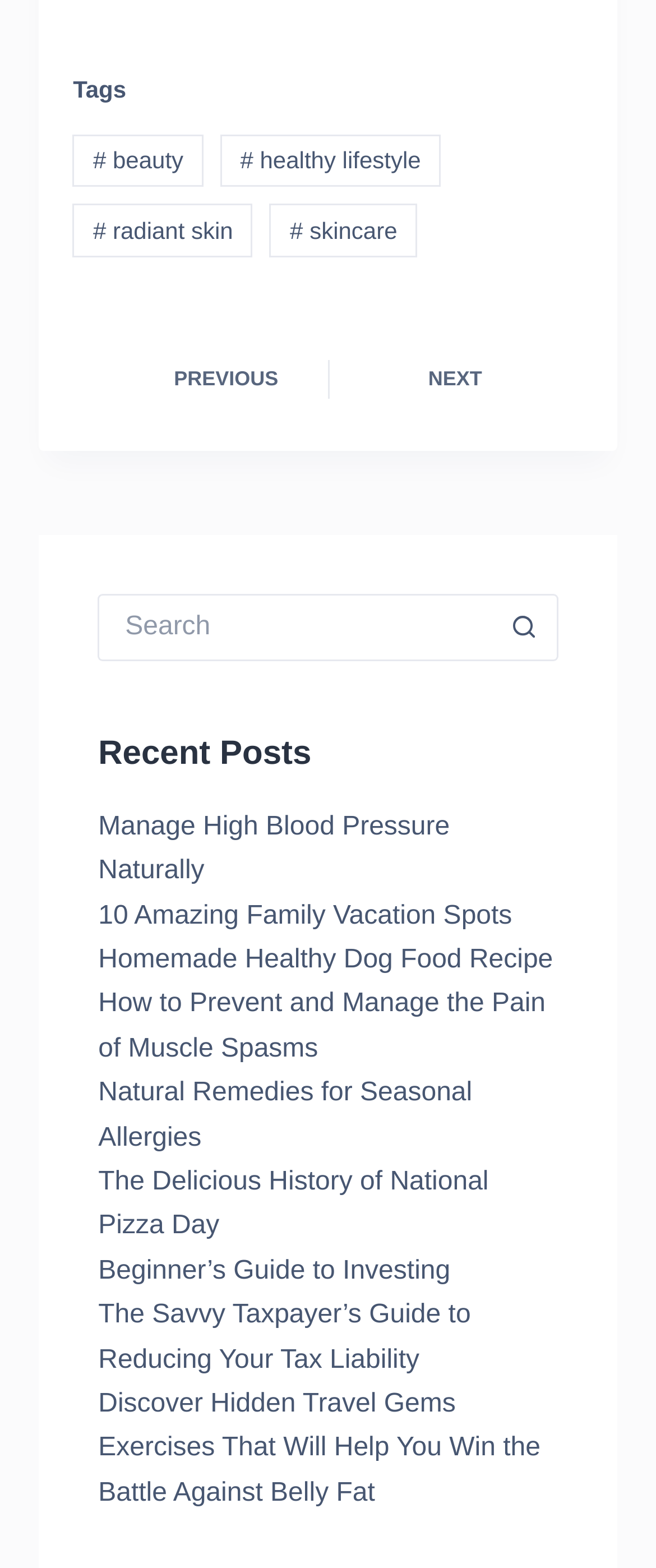How many links are there under 'Recent Posts'?
Based on the image, give a one-word or short phrase answer.

9